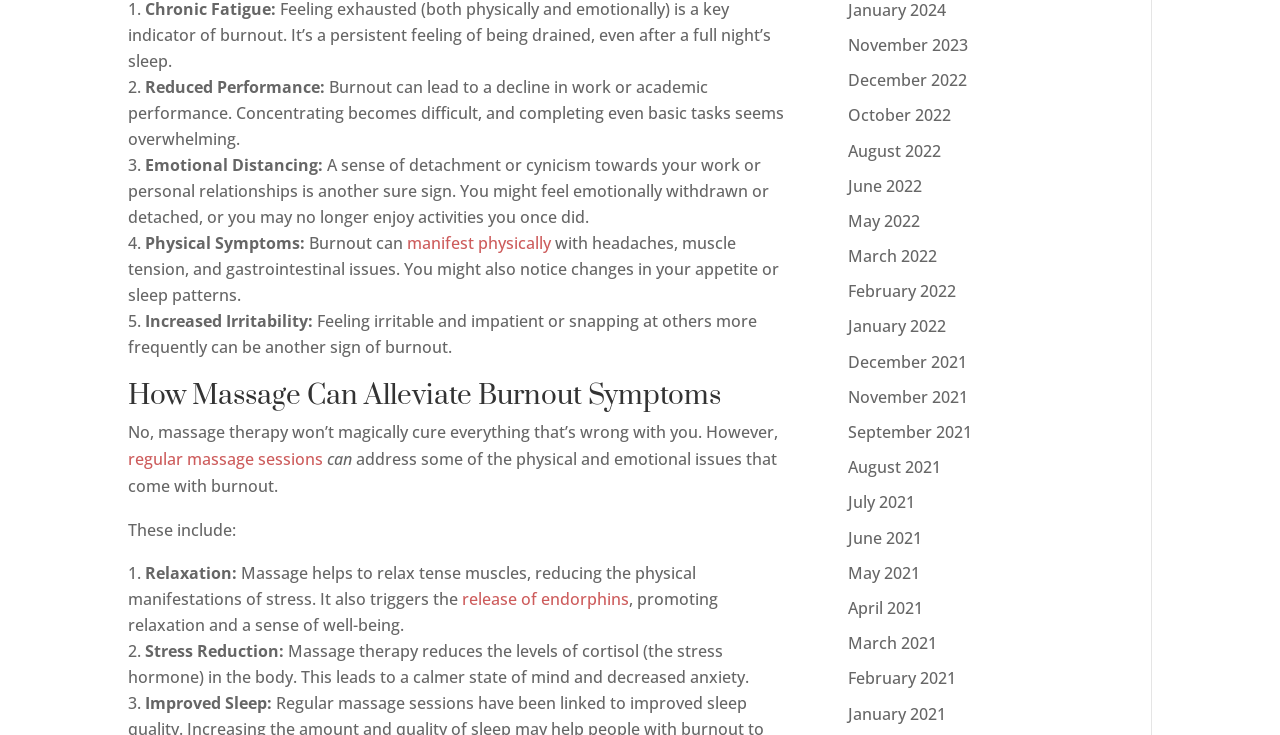Determine the bounding box coordinates of the section I need to click to execute the following instruction: "Follow 'regular massage sessions'". Provide the coordinates as four float numbers between 0 and 1, i.e., [left, top, right, bottom].

[0.1, 0.61, 0.252, 0.64]